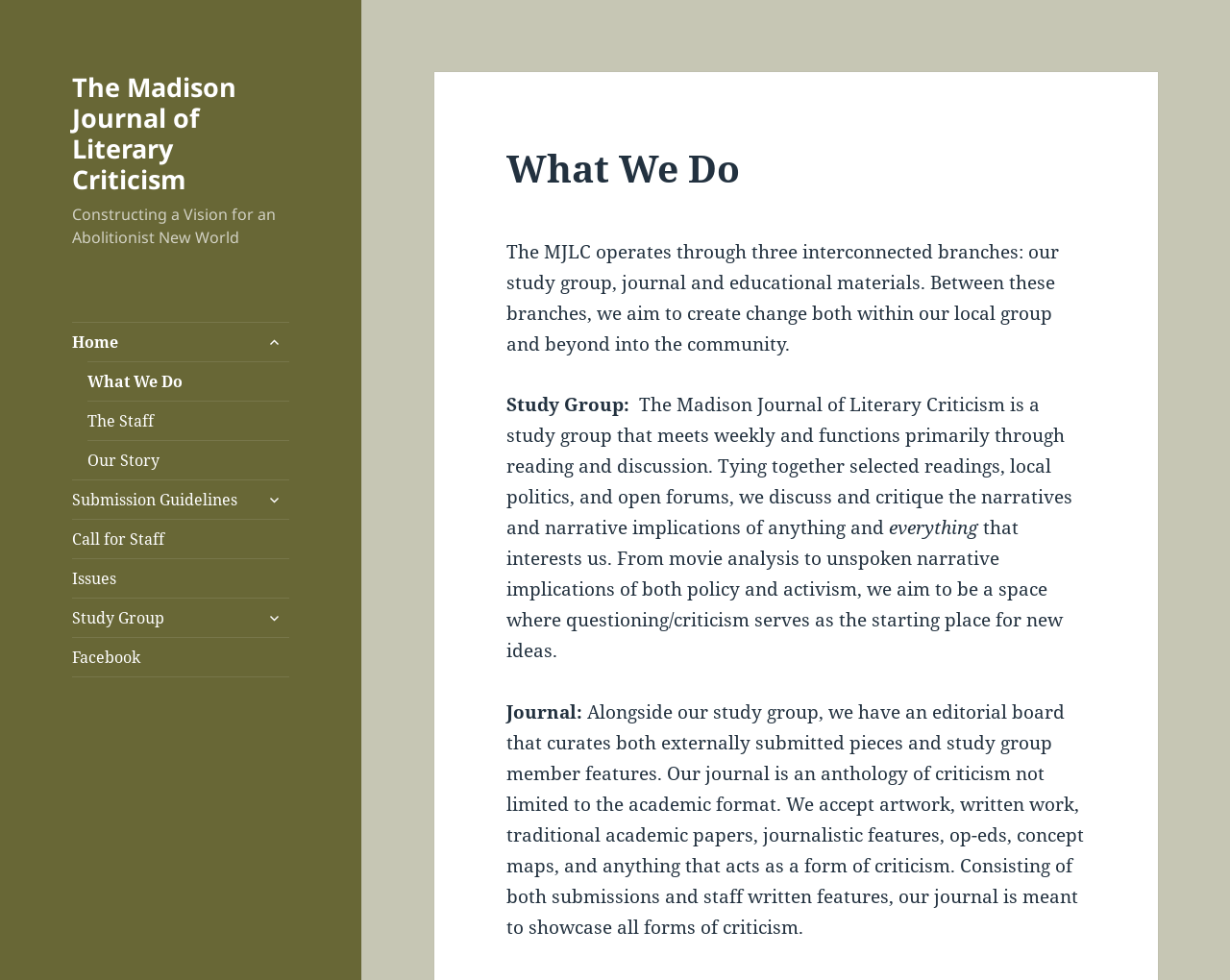How often does the study group meet?
Refer to the image and give a detailed response to the question.

I found the answer by reading the static text on the webpage, which says 'The Madison Journal of Literary Criticism is a study group that meets weekly and functions primarily through reading and discussion.'